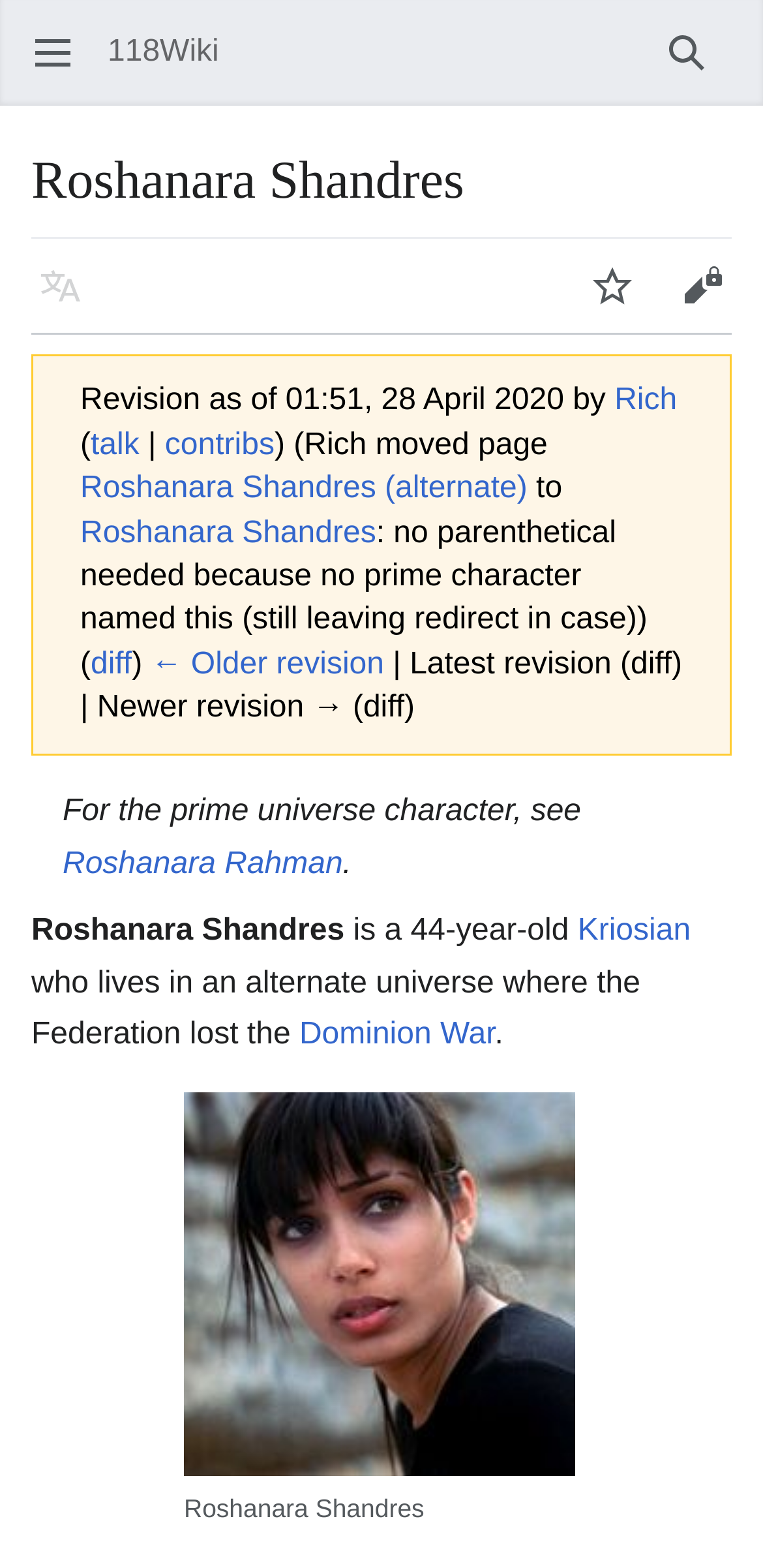Select the bounding box coordinates of the element I need to click to carry out the following instruction: "Open main menu".

[0.041, 0.005, 0.074, 0.021]